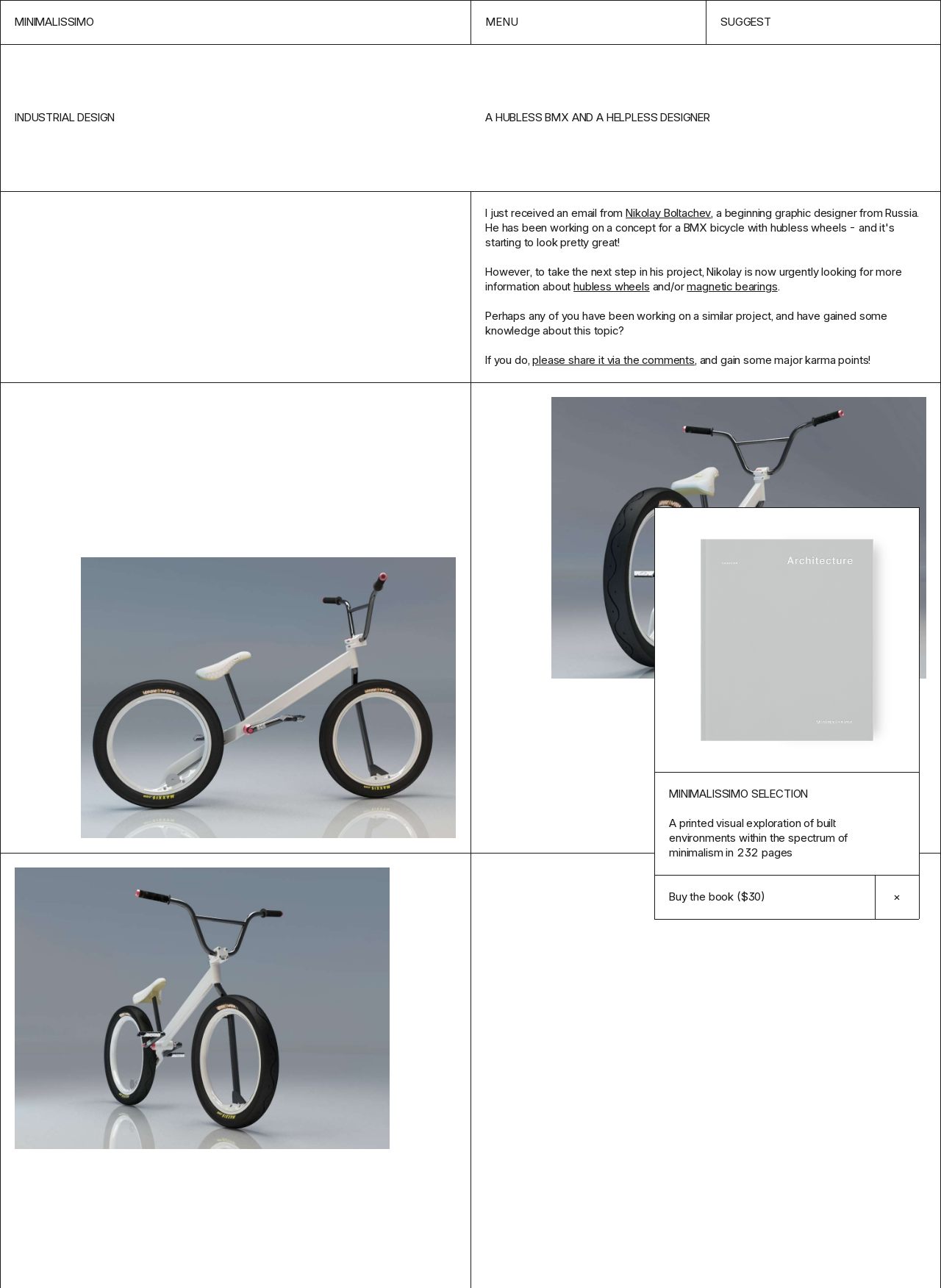Locate the coordinates of the bounding box for the clickable region that fulfills this instruction: "Open the 'MENU'".

[0.5, 0.0, 0.75, 0.034]